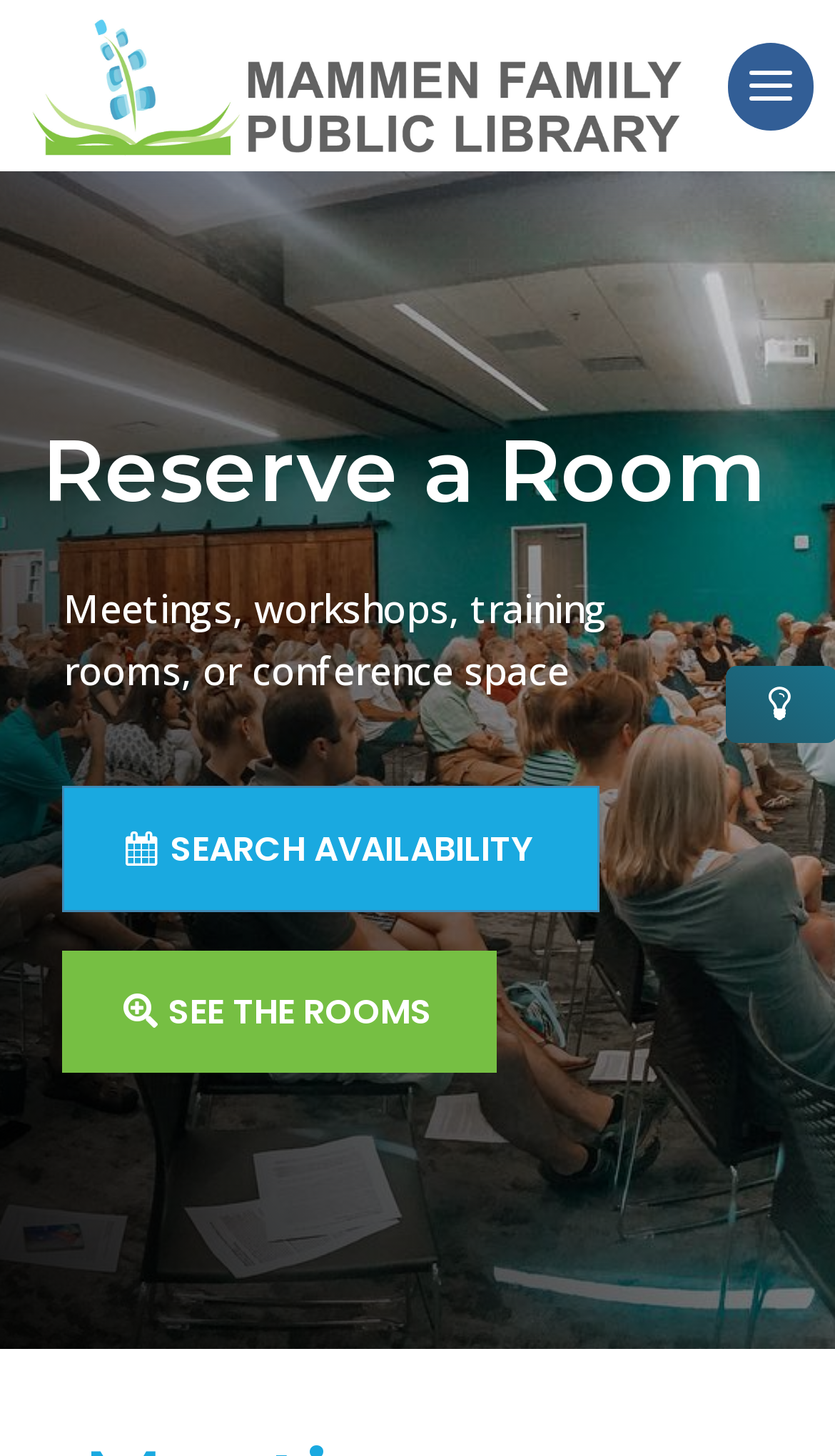Bounding box coordinates are to be given in the format (top-left x, top-left y, bottom-right x, bottom-right y). All values must be floating point numbers between 0 and 1. Provide the bounding box coordinate for the UI element described as: alt="Mammen Family Public Library"

[0.038, 0.041, 0.817, 0.073]